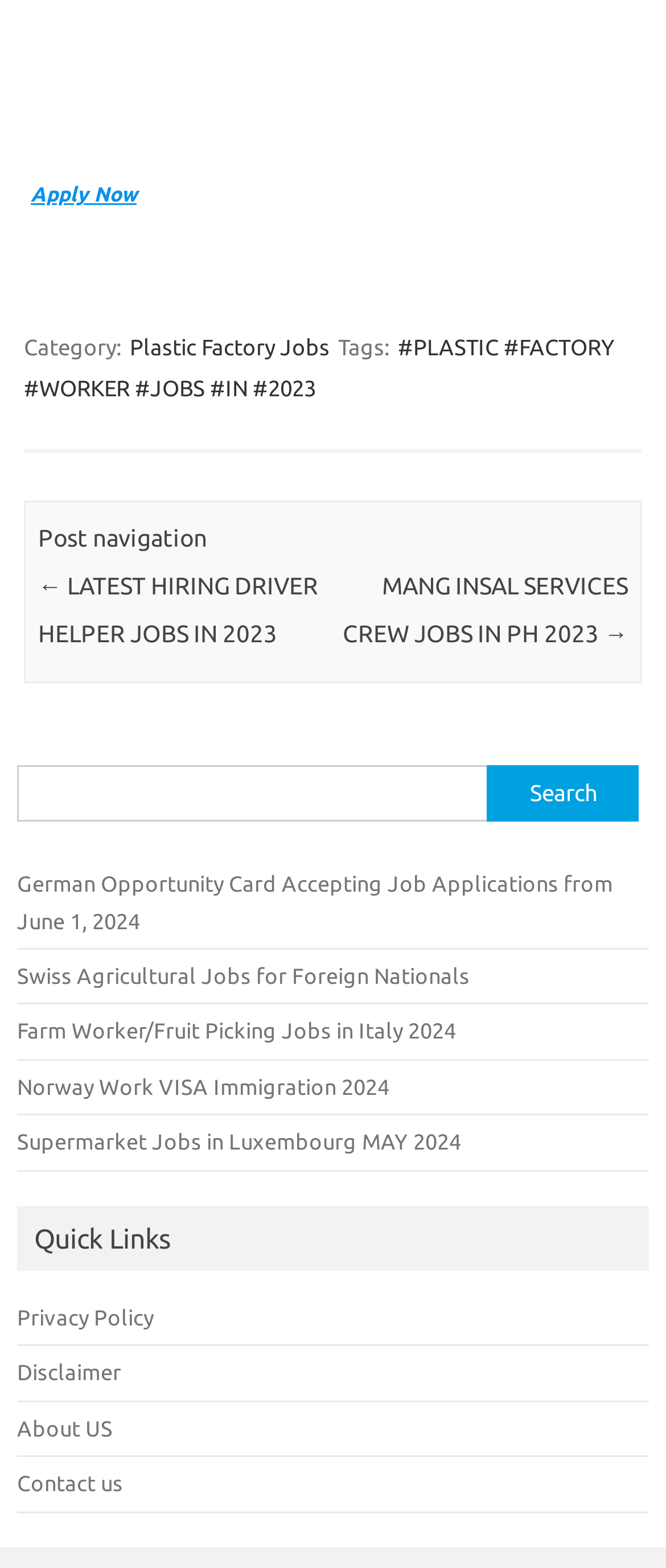From the webpage screenshot, predict the bounding box of the UI element that matches this description: "Disclaimer".

[0.026, 0.868, 0.182, 0.883]